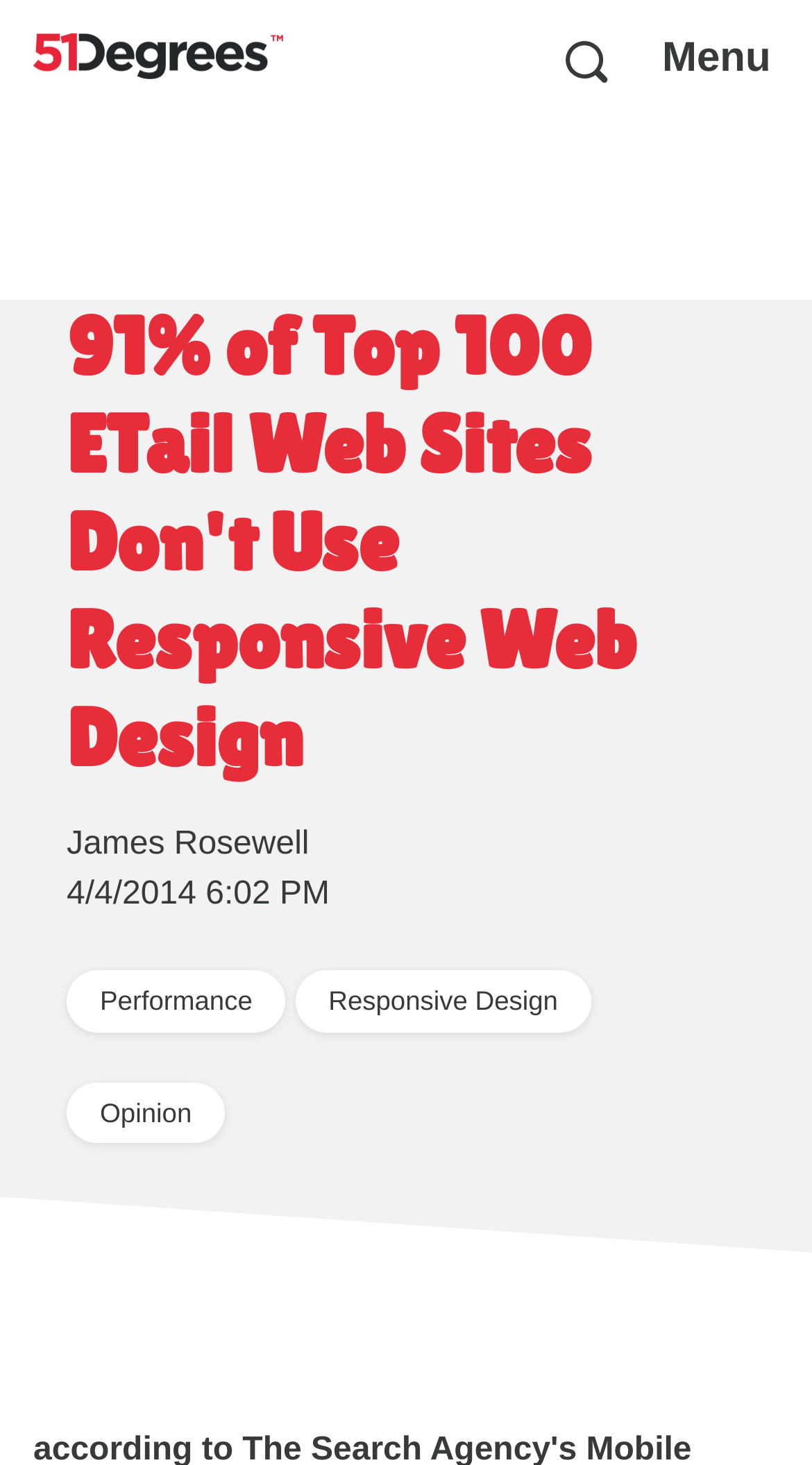Answer the question with a brief word or phrase:
Who wrote the article?

James Rosewell